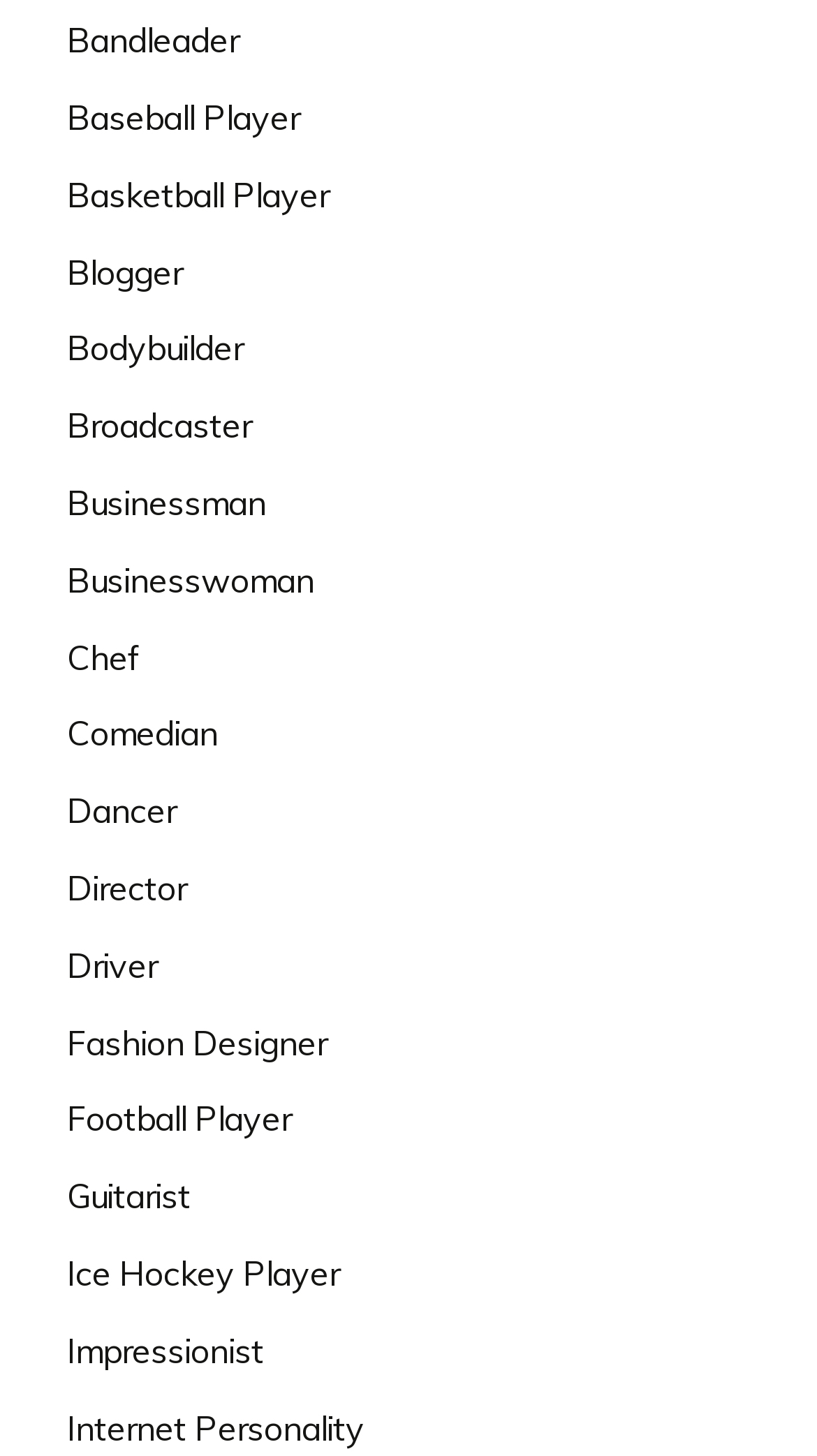Please examine the image and answer the question with a detailed explanation:
How many occupations are listed?

I counted the number of links on the webpage, each representing a different occupation, and found 24 in total.